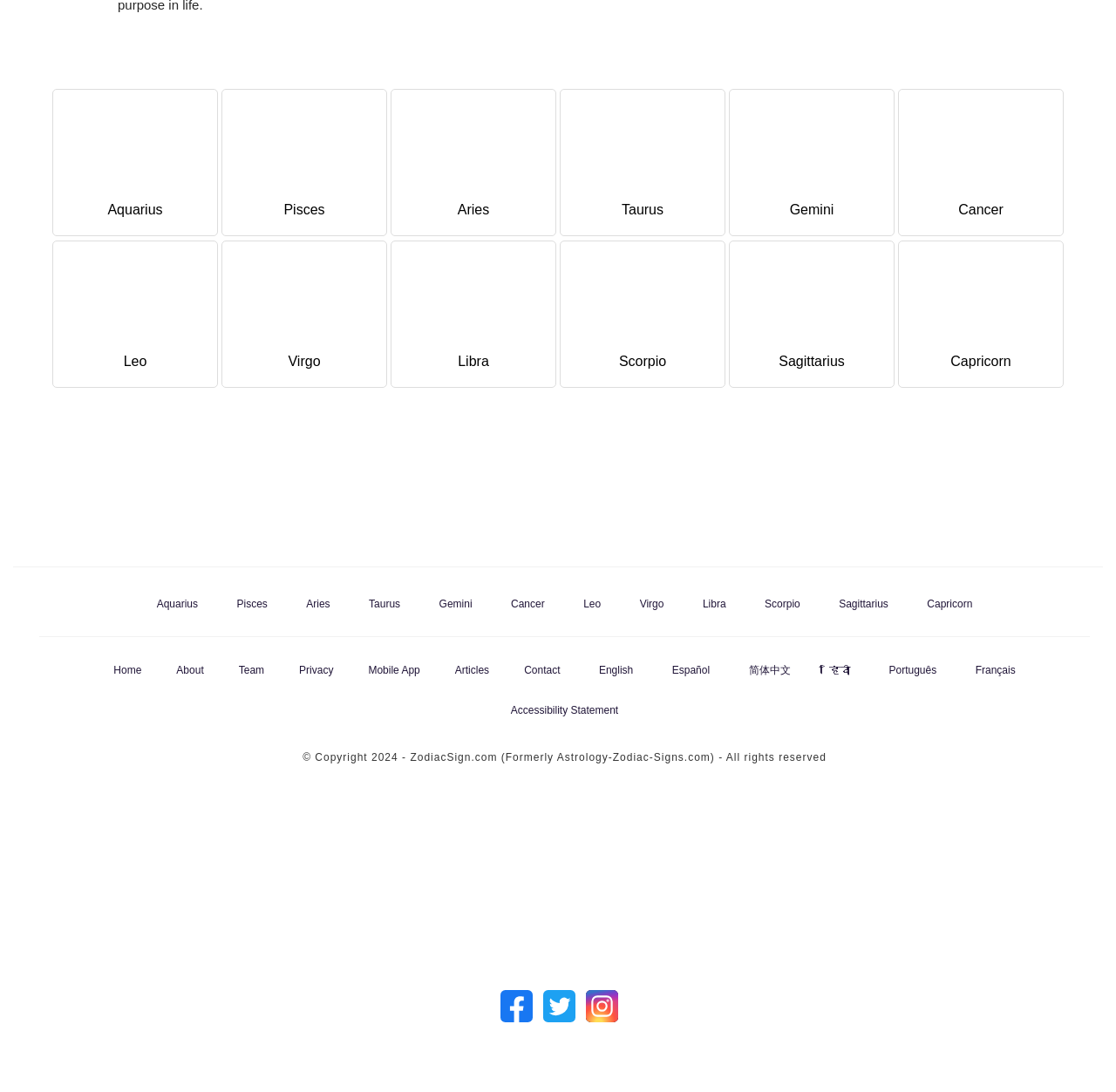Using the elements shown in the image, answer the question comprehensively: What is the language of the link '简体中文'?

The link '简体中文' appears to be a language option, and the text '简体中文' is Chinese for 'Simplified Chinese'.